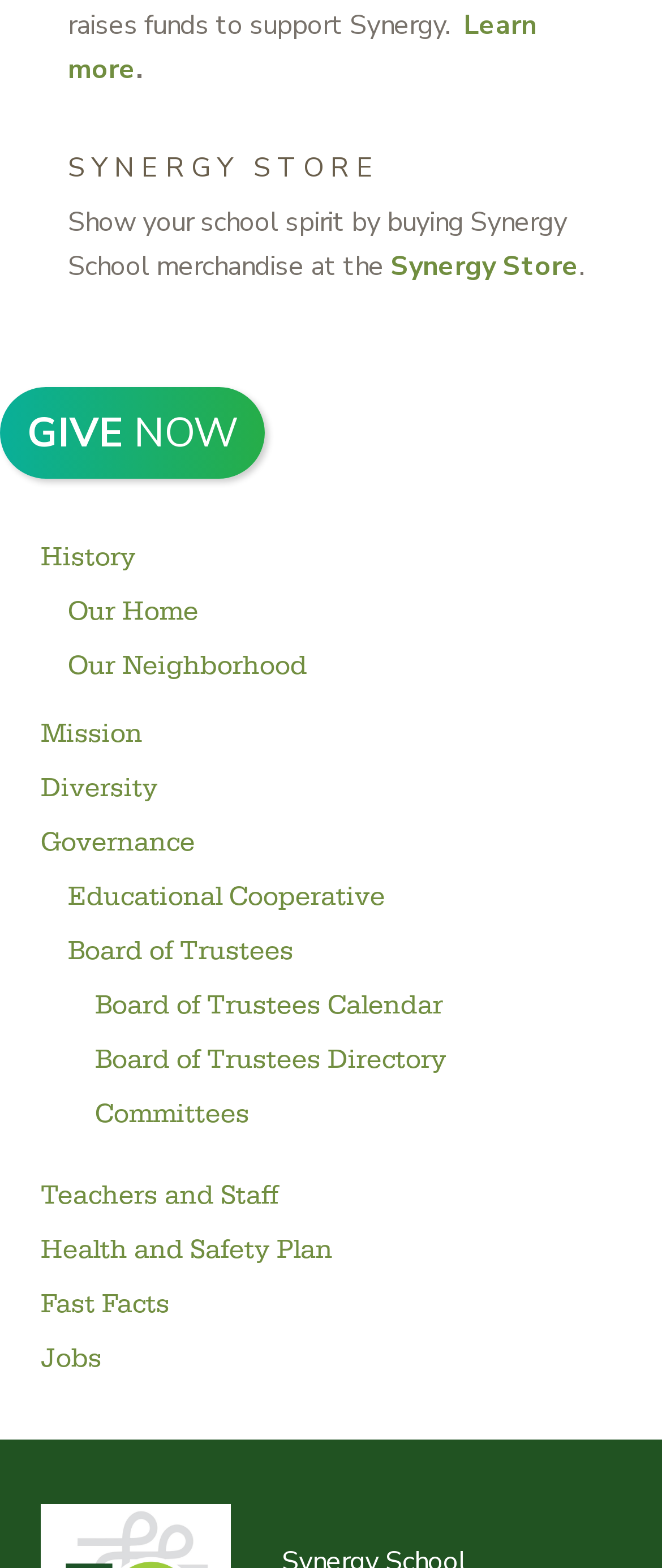Consider the image and give a detailed and elaborate answer to the question: 
How many elements are there in the root element?

The question can be answered by counting the number of elements directly under the root element, which are the 'Learn more' link, the 'SYNERGY STORE' heading, the StaticText element, the 'Synergy Store' link, and the complementary section.